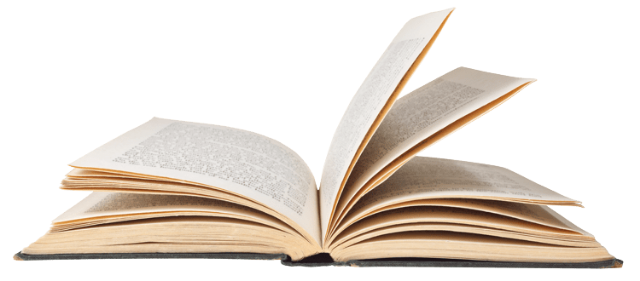Generate an elaborate description of what you see in the image.

The image features an open book with pages slightly fanned out, showcasing its textured, yellowed pages that suggest age and wisdom. The book's spine is visible, indicating its binding, while the pages appear to be filled with fine text, hinting at the depth of knowledge contained within. This visual metaphor for learning and exploration aligns with the theme of "Expanding the Jewish Conversation One Book at a Time," emphasizing the important role that literature plays in spiritual and scholarly pursuits. The book symbolizes a bridge between tradition and modernity, resonating with innovative spiritual practitioners and storytellers.